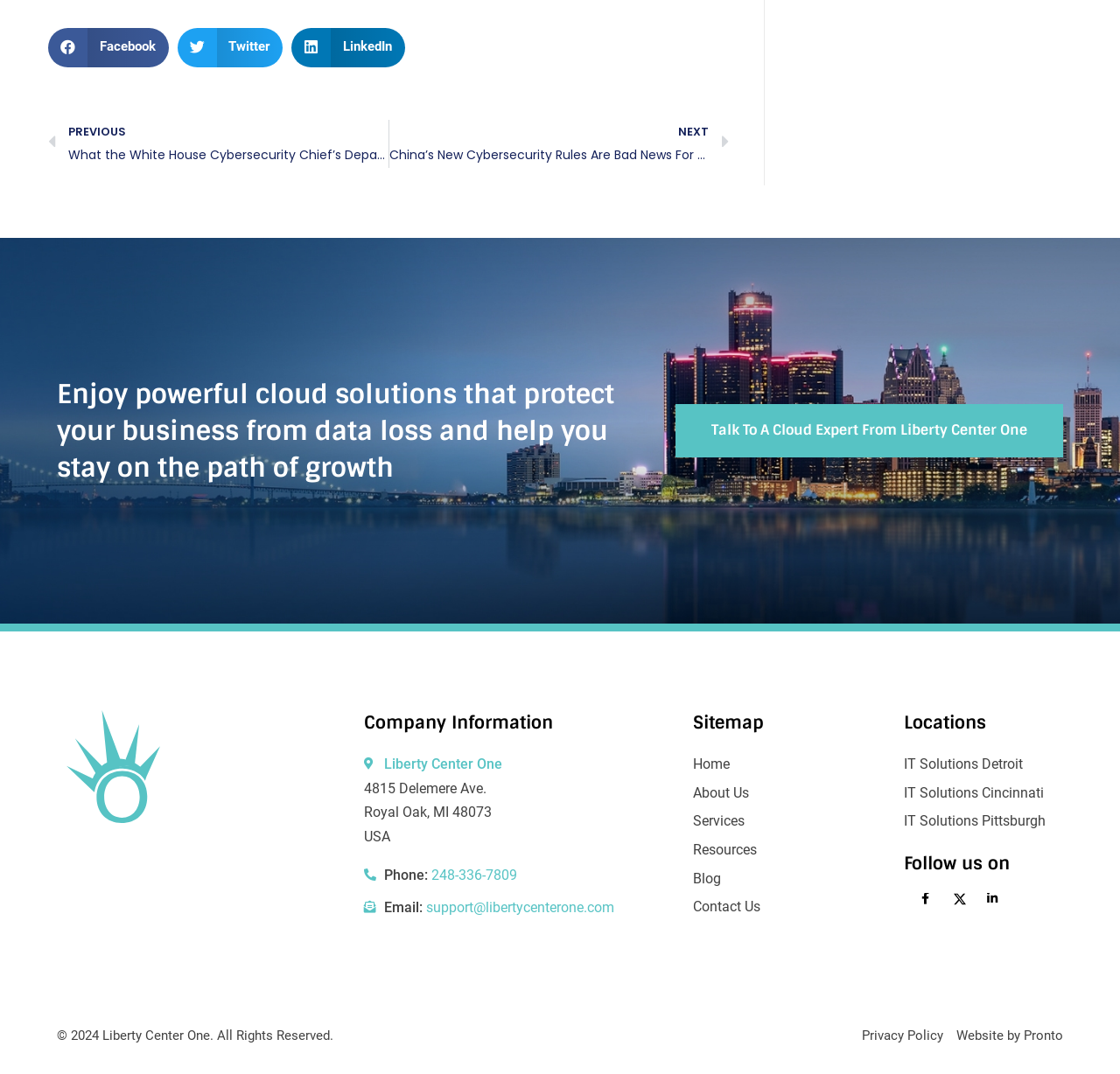Using the provided description: "Home", find the bounding box coordinates of the corresponding UI element. The output should be four float numbers between 0 and 1, in the format [left, top, right, bottom].

[0.619, 0.7, 0.791, 0.723]